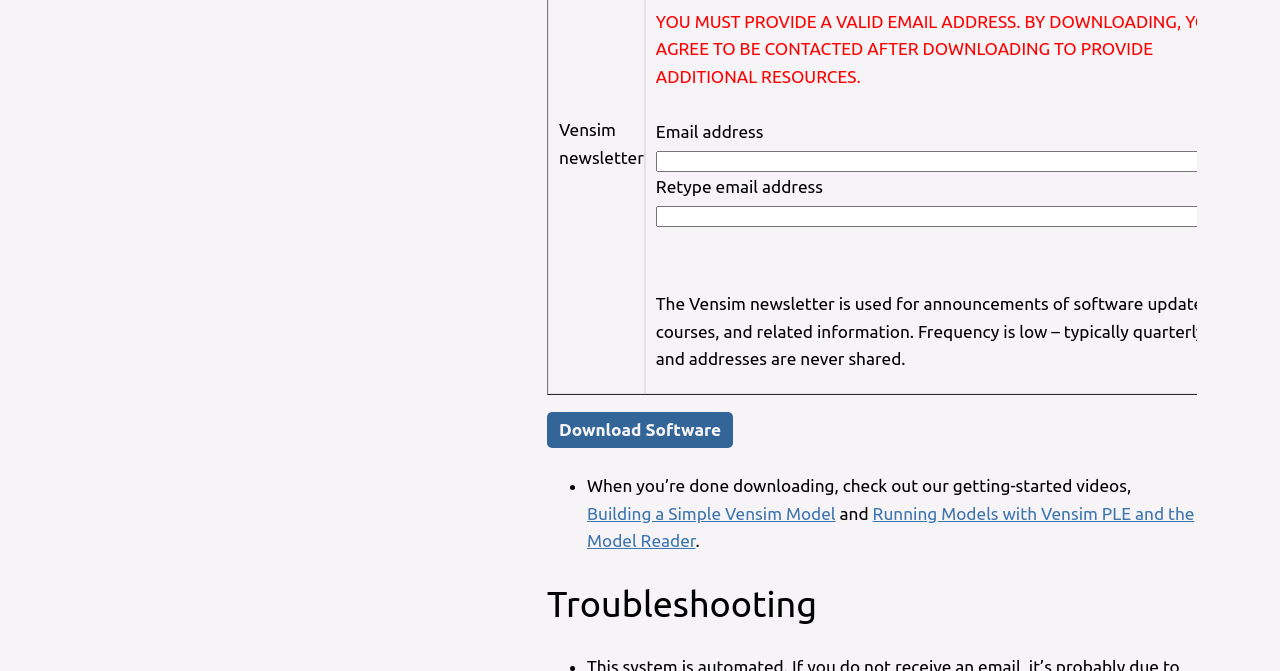Based on the element description, predict the bounding box coordinates (top-left x, top-left y, bottom-right x, bottom-right y) for the UI element in the screenshot: Building a Simple Vensim Model

[0.459, 0.751, 0.653, 0.779]